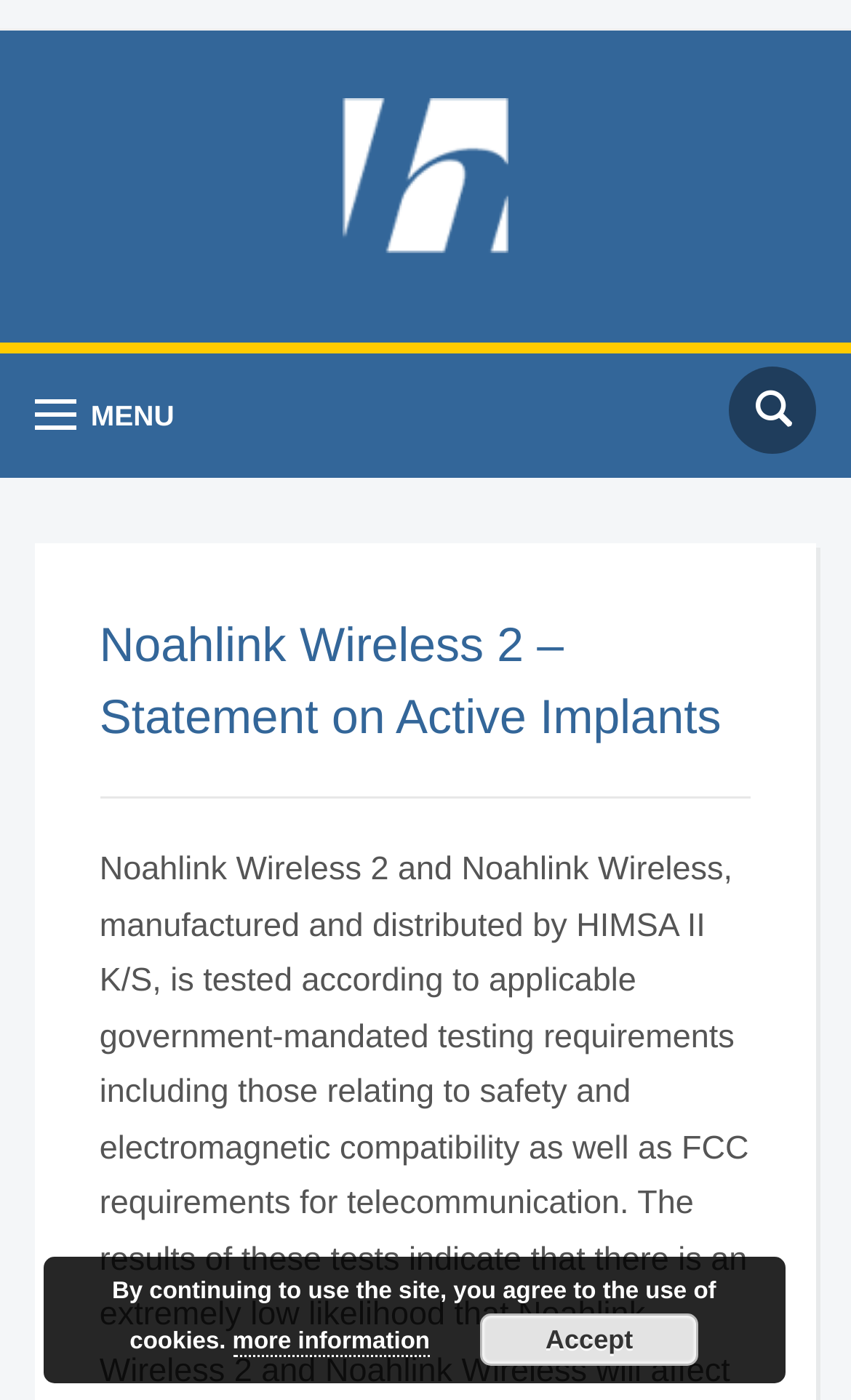Can you look at the image and give a comprehensive answer to the question:
What is the purpose of the 'Accept' button?

The 'Accept' button is located at the bottom of the webpage, and it is related to the text 'By continuing to use the site, you agree to the use of cookies.' Therefore, the purpose of the 'Accept' button is to accept the use of cookies on the website.